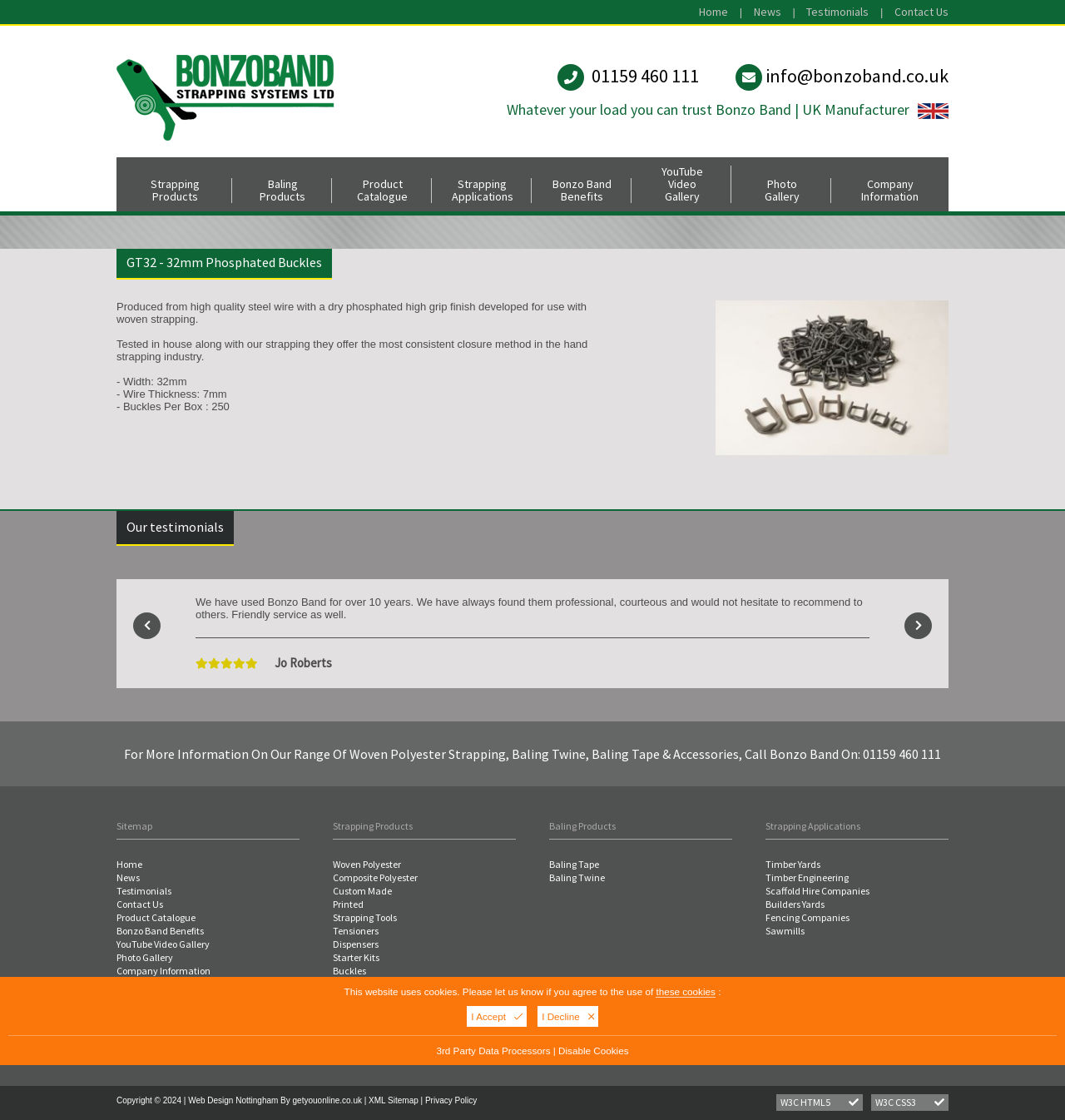Provide the bounding box coordinates of the area you need to click to execute the following instruction: "Contact Bonzo Band using the phone number".

[0.555, 0.057, 0.656, 0.078]